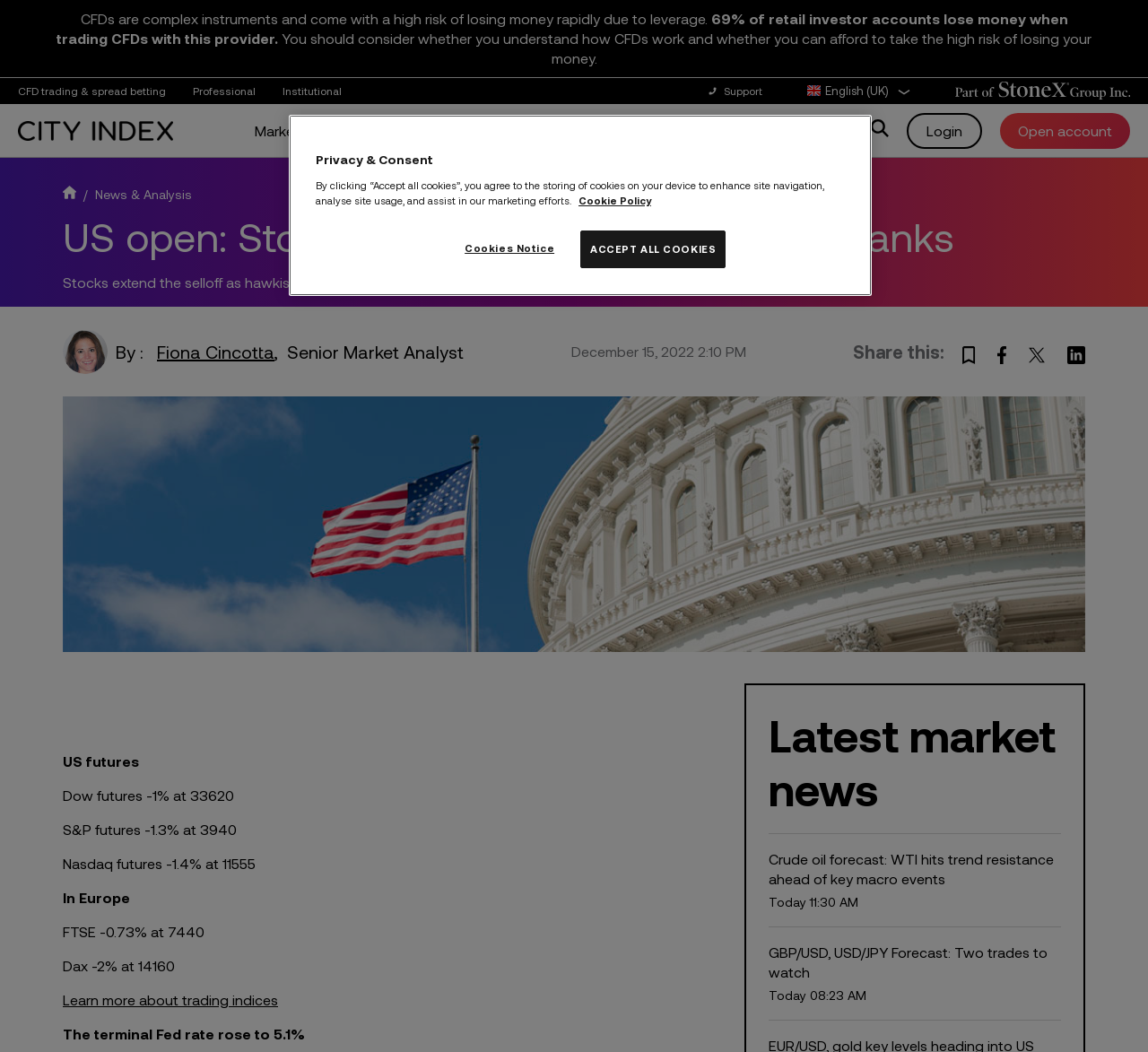Find the bounding box coordinates of the element's region that should be clicked in order to follow the given instruction: "Open an account". The coordinates should consist of four float numbers between 0 and 1, i.e., [left, top, right, bottom].

[0.871, 0.107, 0.984, 0.141]